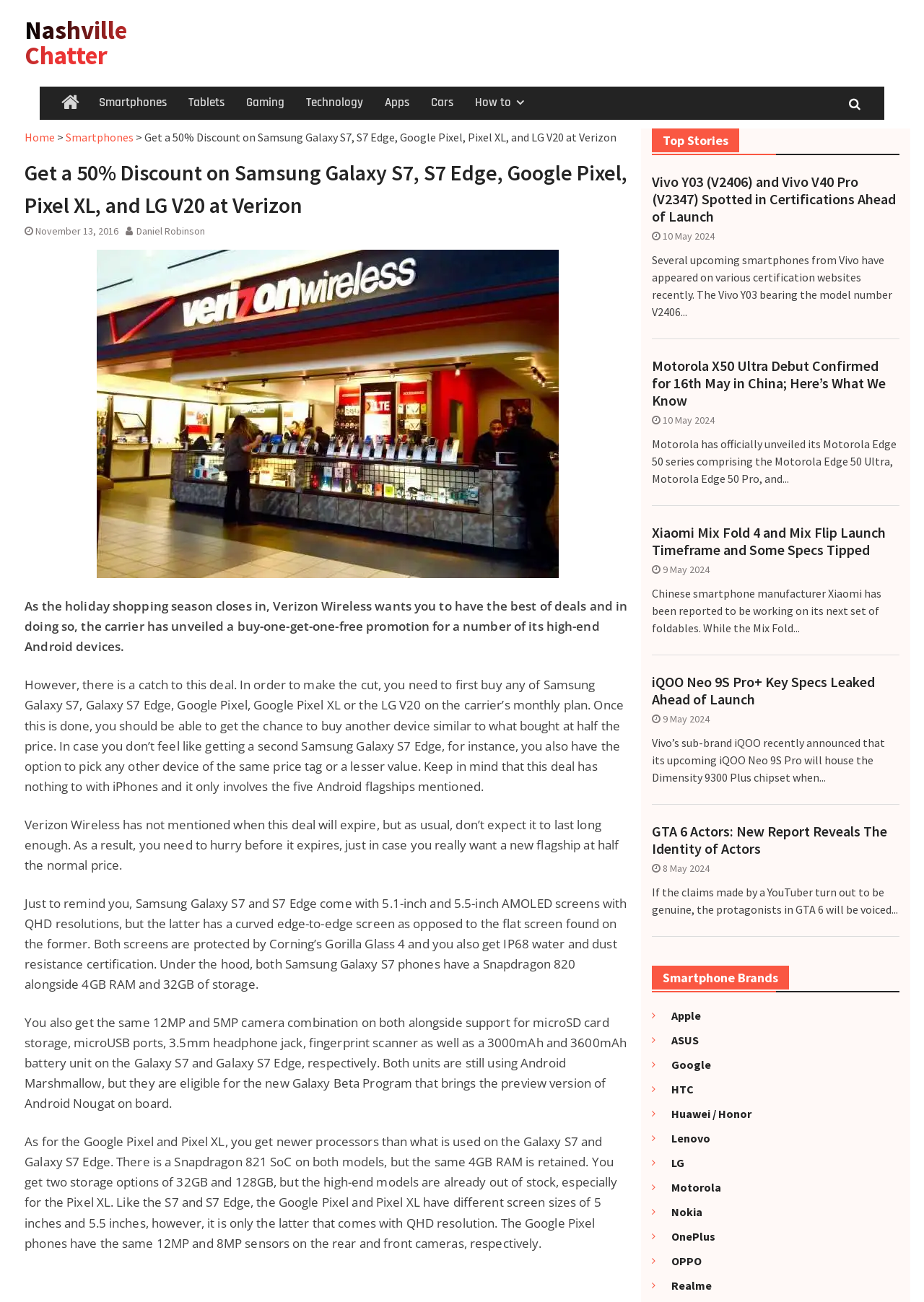Please determine the bounding box coordinates of the element's region to click in order to carry out the following instruction: "Check the 'Top Stories' section". The coordinates should be four float numbers between 0 and 1, i.e., [left, top, right, bottom].

[0.706, 0.099, 0.973, 0.119]